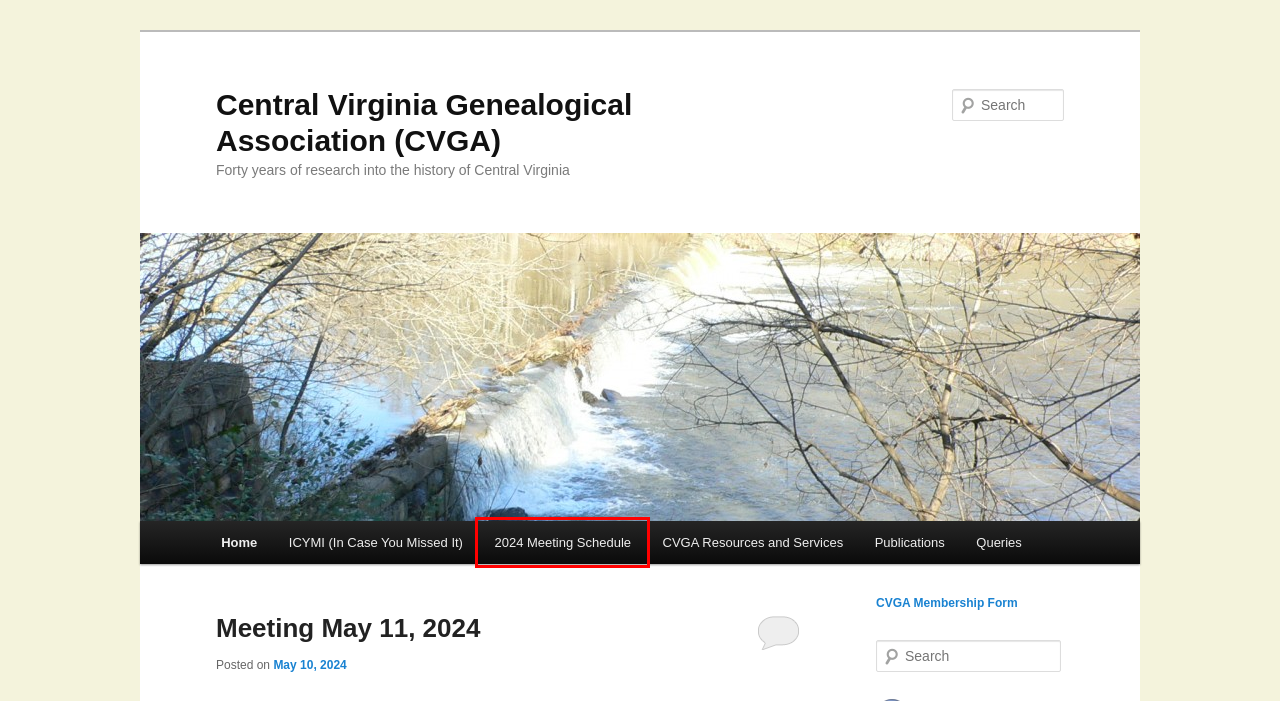You have a screenshot showing a webpage with a red bounding box highlighting an element. Choose the webpage description that best fits the new webpage after clicking the highlighted element. The descriptions are:
A. National Archives | Central Virginia Genealogical Association (CVGA)
B. Queries | Central Virginia Genealogical Association (CVGA)
C. Meeting May 11, 2024 | Central Virginia Genealogical Association (CVGA)
D. New Records on FindMyPast | Central Virginia Genealogical Association (CVGA)
E. CVGA Resources and Services | Central Virginia Genealogical Association (CVGA)
F. 2024 Meeting Schedule | Central Virginia Genealogical Association (CVGA)
G. ICYMI (In Case You Missed It) | Central Virginia Genealogical Association (CVGA)
H. Publications | Central Virginia Genealogical Association (CVGA)

F